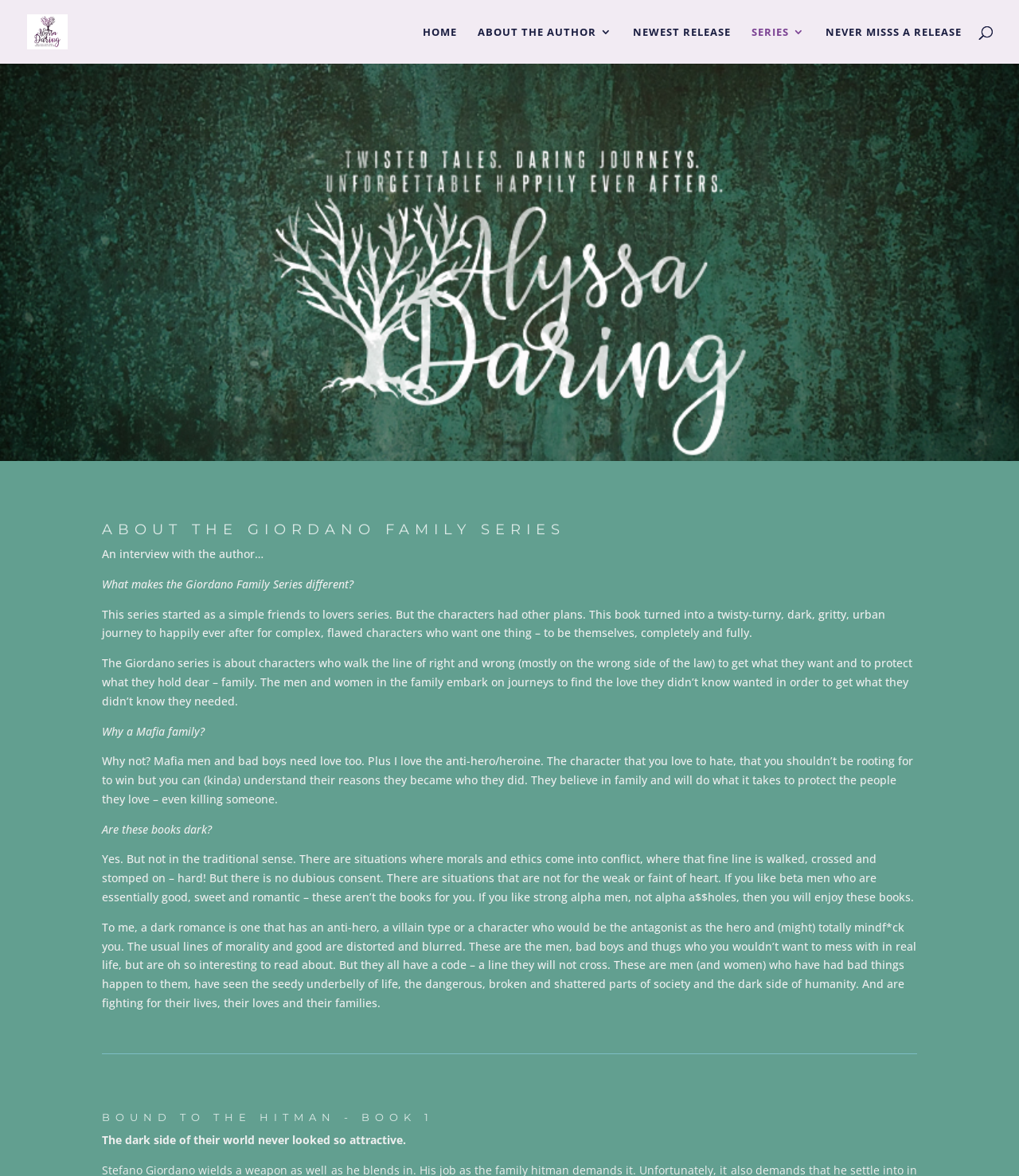Give an in-depth explanation of the webpage layout and content.

The webpage is about the Giordano Series, a book series by an author. At the top, there are six links: HOME, ABOUT THE AUTHOR 3, NEWEST RELEASE, SERIES 3, and NEVER MISS A RELEASE. Below these links, there is a heading that reads "ABOUT THE GIORDANO FAMILY SERIES". 

Under this heading, there are several paragraphs of text that describe the series. The text explains that the series started as a friends-to-lovers story but evolved into a dark, gritty, and urban journey to happily ever after for complex characters. The series is about characters who walk the line of right and wrong to get what they want and protect their family. 

The text also answers questions about the series, such as why the author chose to write about a Mafia family and whether the books are dark. The author explains that the books do contain situations where morals and ethics come into conflict, but there is no dubious consent. The books feature strong alpha men who are not alpha assholes, and the series is not suitable for readers who prefer beta men or sweet and romantic stories.

At the bottom of the page, there is a heading that reads "BOUND TO THE HITMAN - BOOK 1", followed by a tagline that says "The dark side of their world never looked so attractive."